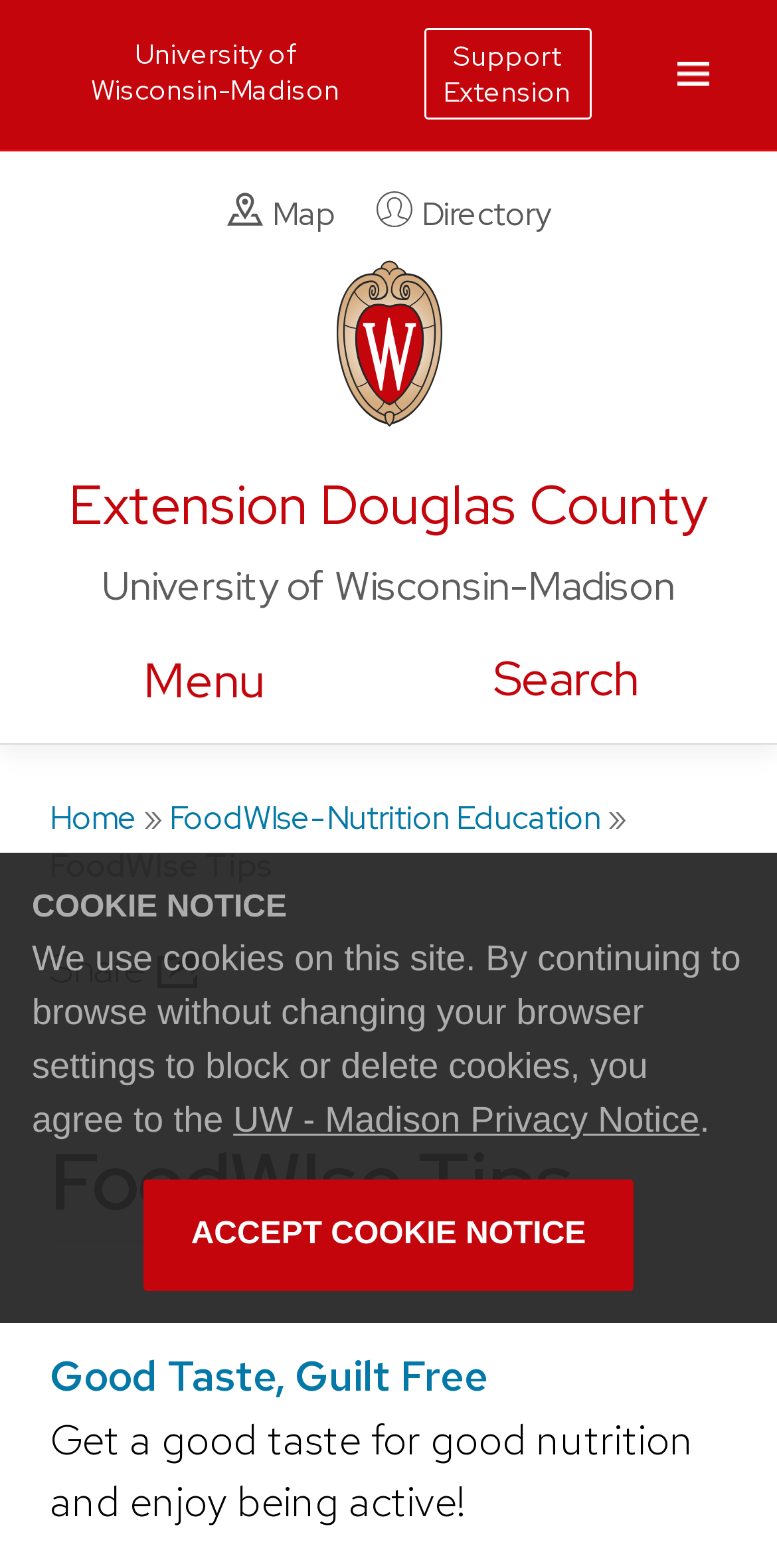Please locate the bounding box coordinates of the element that should be clicked to complete the given instruction: "View the next slide".

None